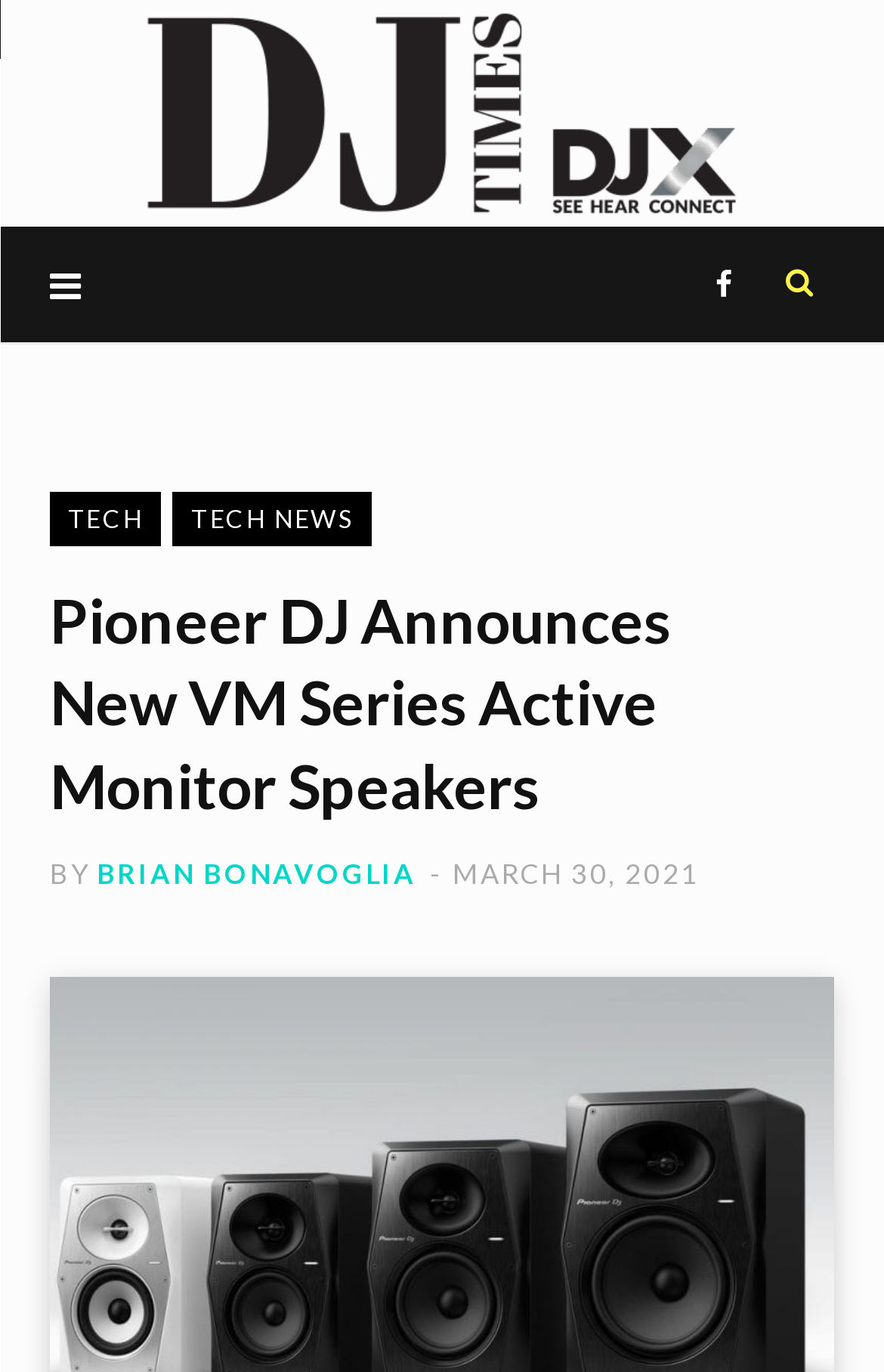Given the following UI element description: "Facebook", find the bounding box coordinates in the webpage screenshot.

[0.794, 0.165, 0.843, 0.249]